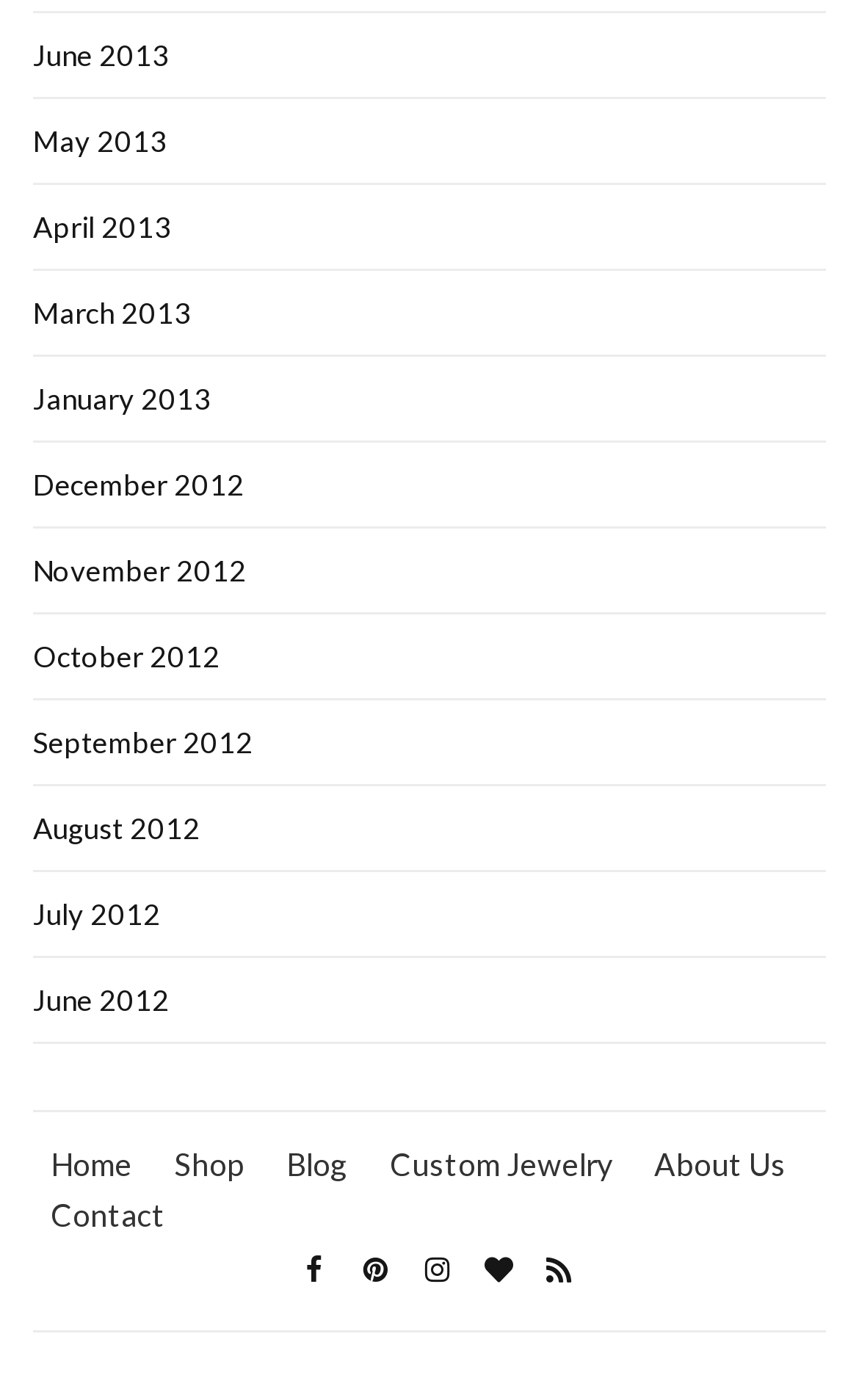Give a one-word or one-phrase response to the question:
How many social media links are there?

5